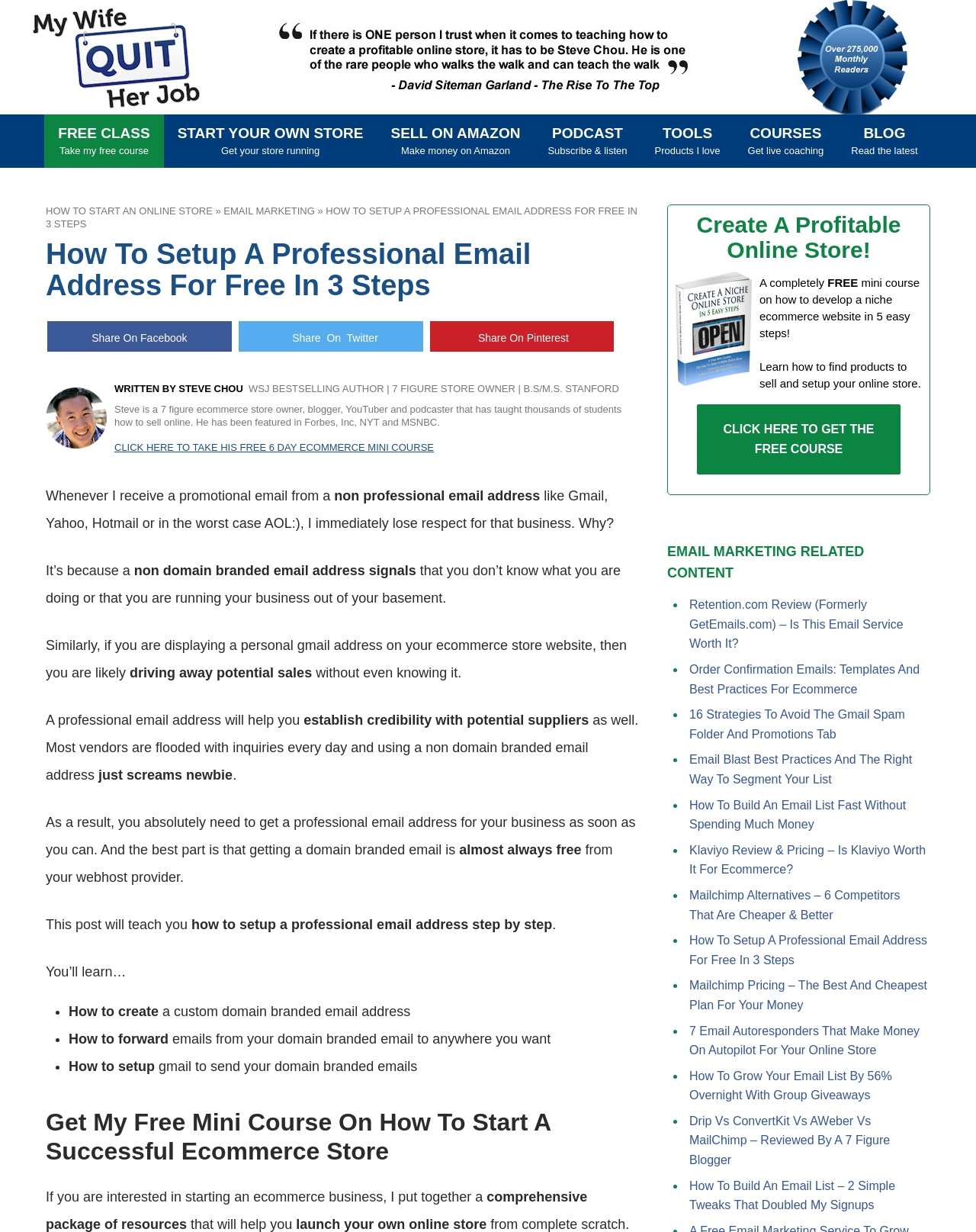What is the purpose of having a professional email address?
Please give a detailed answer to the question using the information shown in the image.

The webpage mentions that having a professional email address helps to establish credibility with potential suppliers and customers, and it also helps to drive away potential sales.